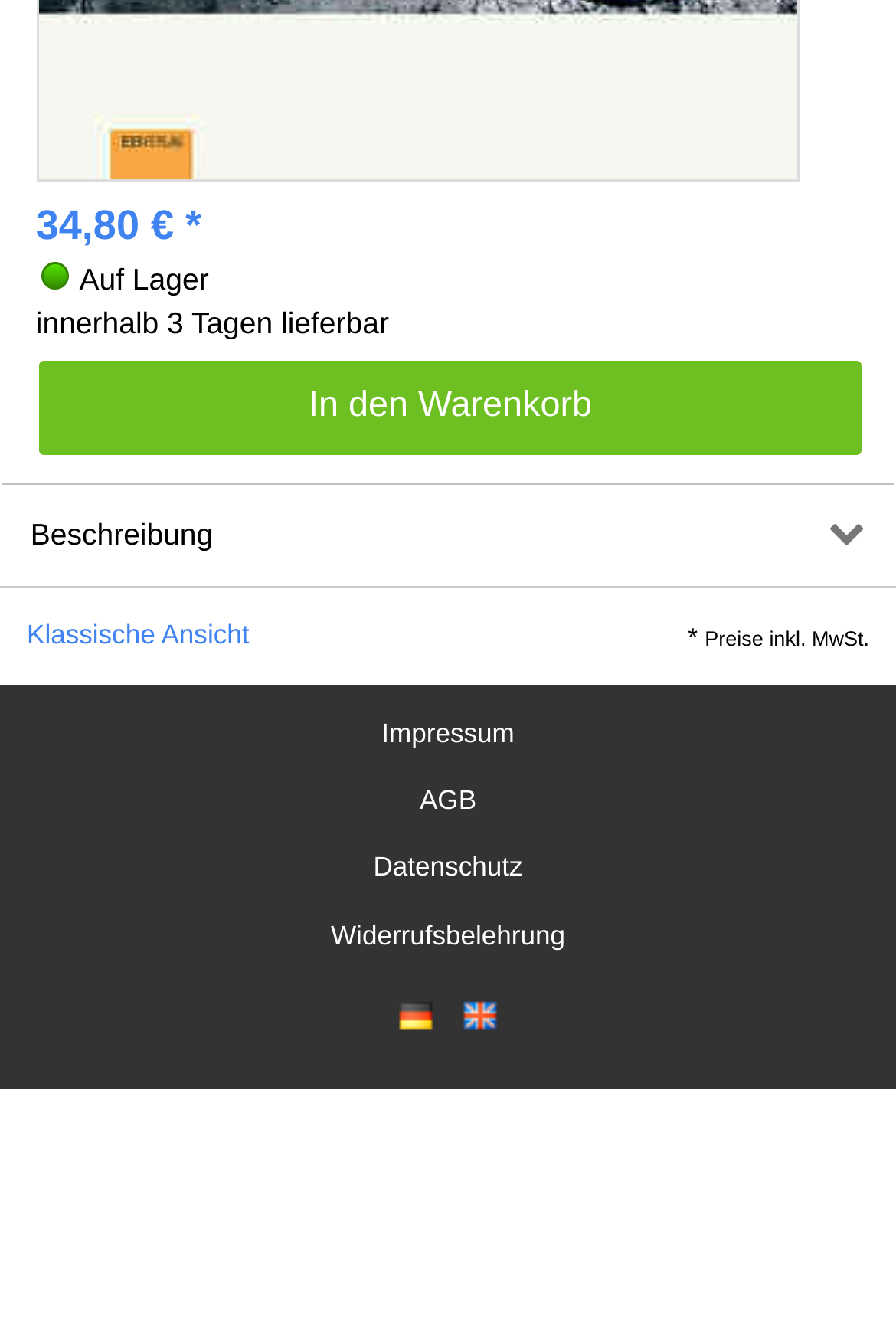Identify the bounding box coordinates of the area that should be clicked in order to complete the given instruction: "Select Germany as language". The bounding box coordinates should be four float numbers between 0 and 1, i.e., [left, top, right, bottom].

[0.428, 0.773, 0.5, 0.799]